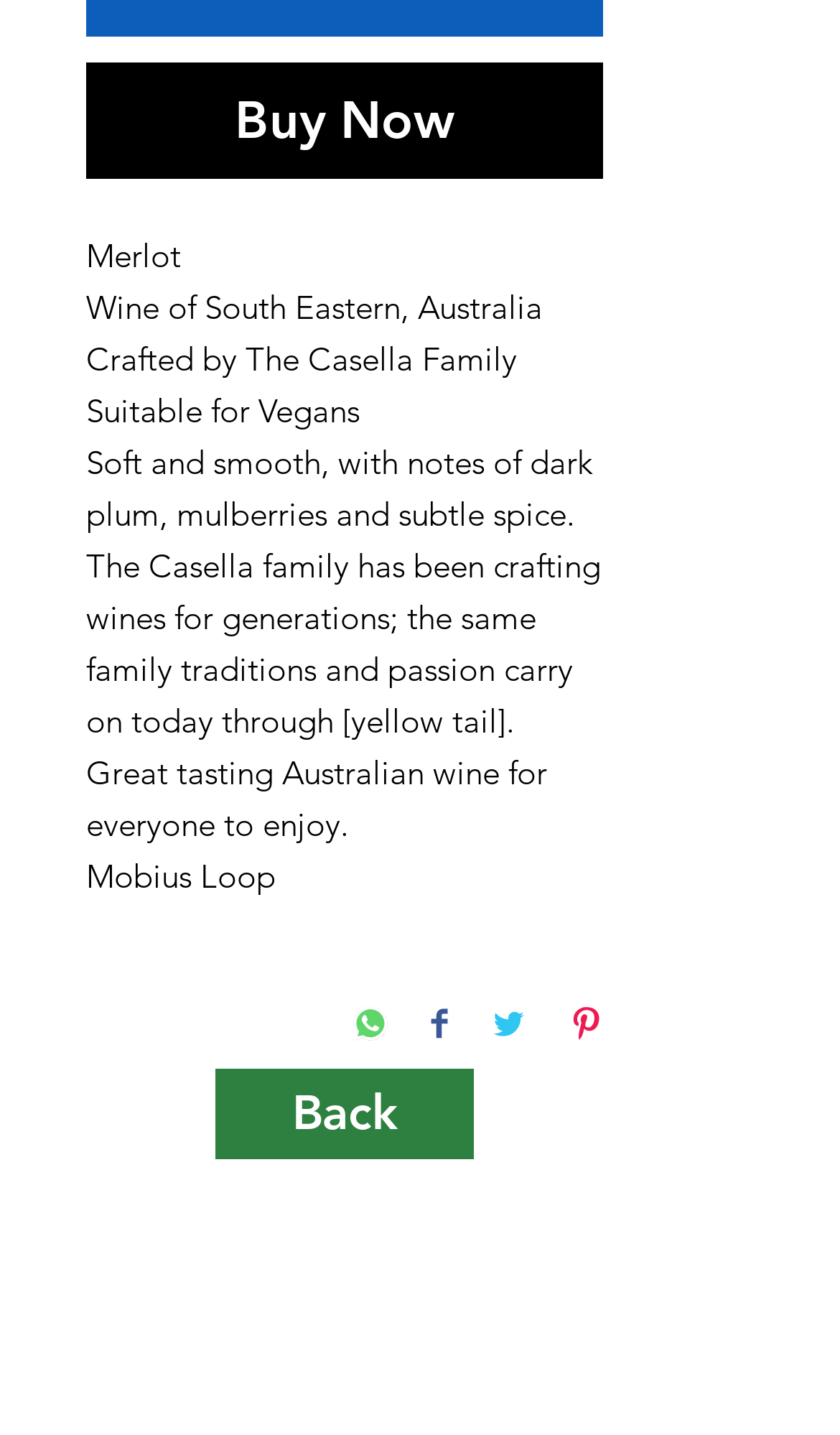Extract the bounding box coordinates of the UI element described by: "aria-label="Share on Twitter"". The coordinates should include four float numbers ranging from 0 to 1, e.g., [left, top, right, bottom].

[0.585, 0.701, 0.626, 0.729]